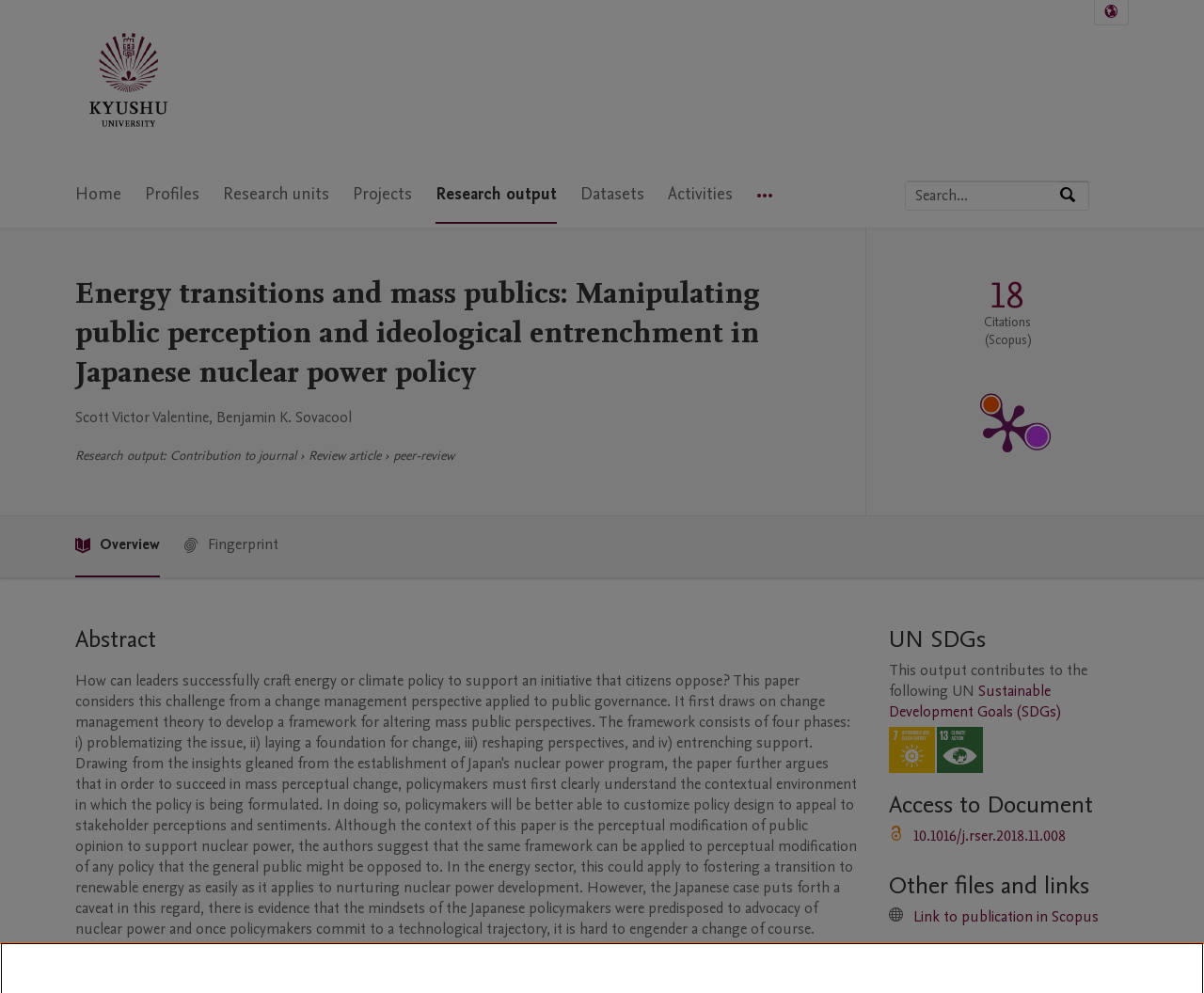Use the information in the screenshot to answer the question comprehensively: What is the type of research output?

I found the type of research output by looking at the section with the heading 'Energy transitions and mass publics: Manipulating public perception and ideological entrenchment in Japanese nuclear power policy', where I saw a static text 'Review article'.